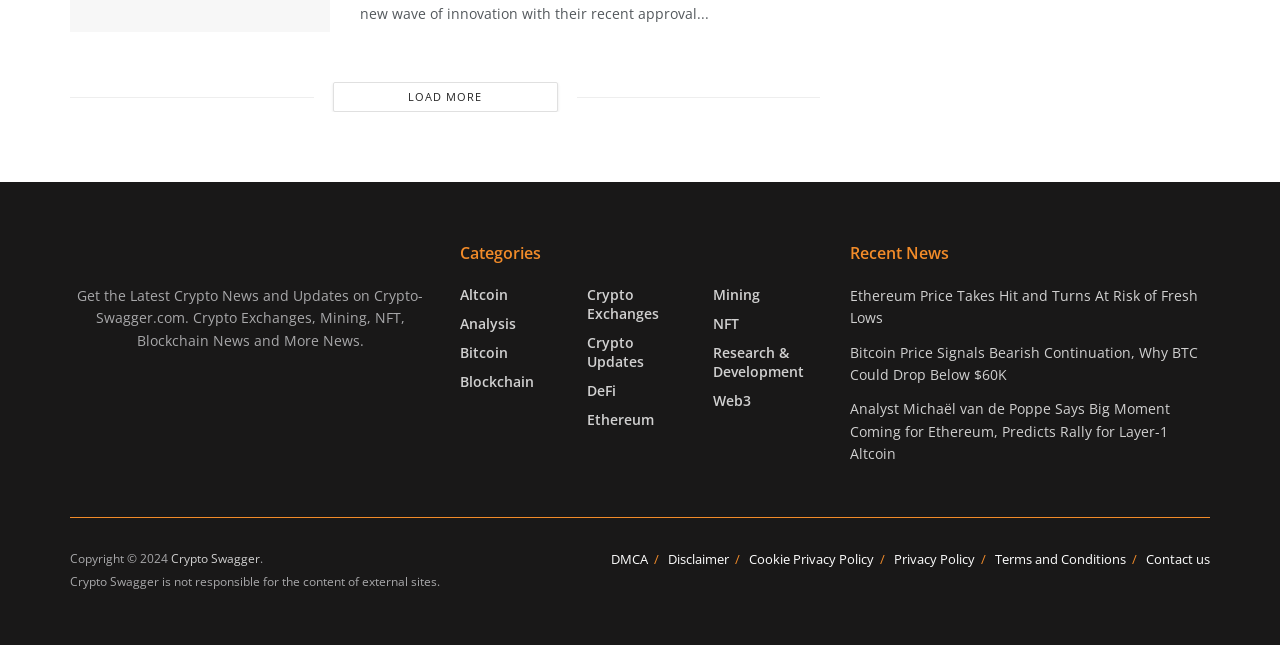Please identify the bounding box coordinates of the area that needs to be clicked to fulfill the following instruction: "Search for products."

None